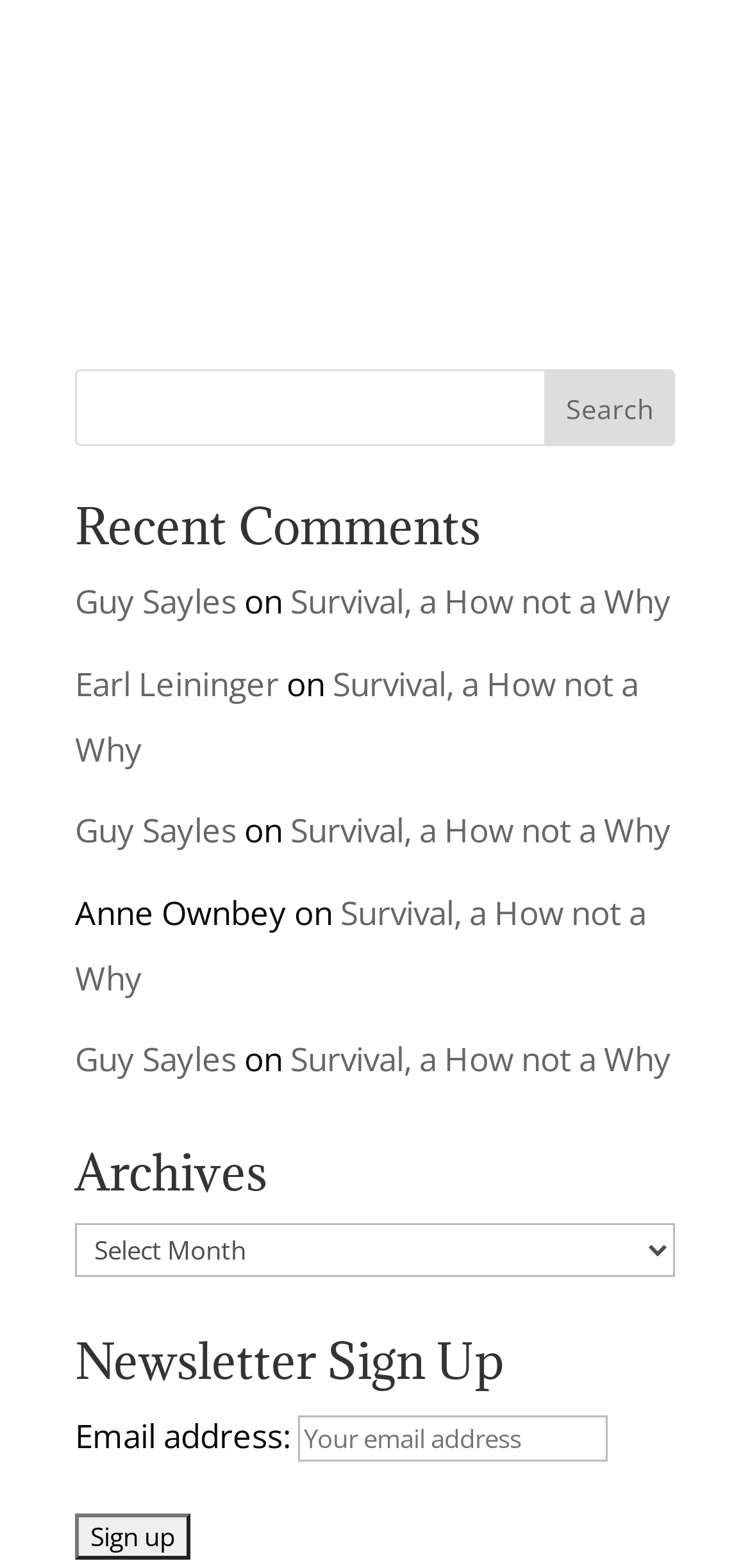Determine the bounding box of the UI element mentioned here: "value="Search"". The coordinates must be in the format [left, top, right, bottom] with values ranging from 0 to 1.

[0.727, 0.236, 0.9, 0.285]